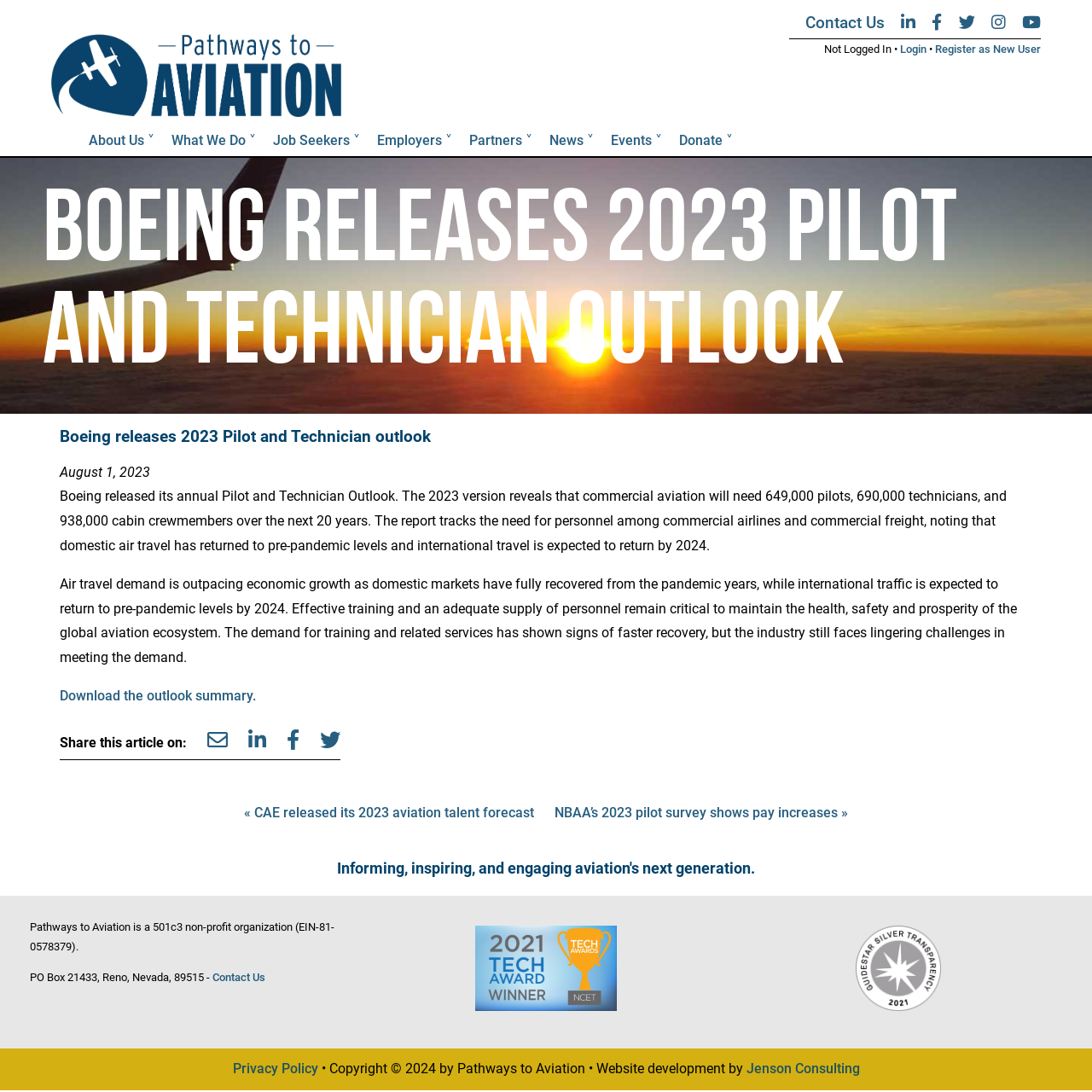Please determine the bounding box coordinates of the clickable area required to carry out the following instruction: "View the 'About Us' page". The coordinates must be four float numbers between 0 and 1, represented as [left, top, right, bottom].

[0.073, 0.114, 0.149, 0.143]